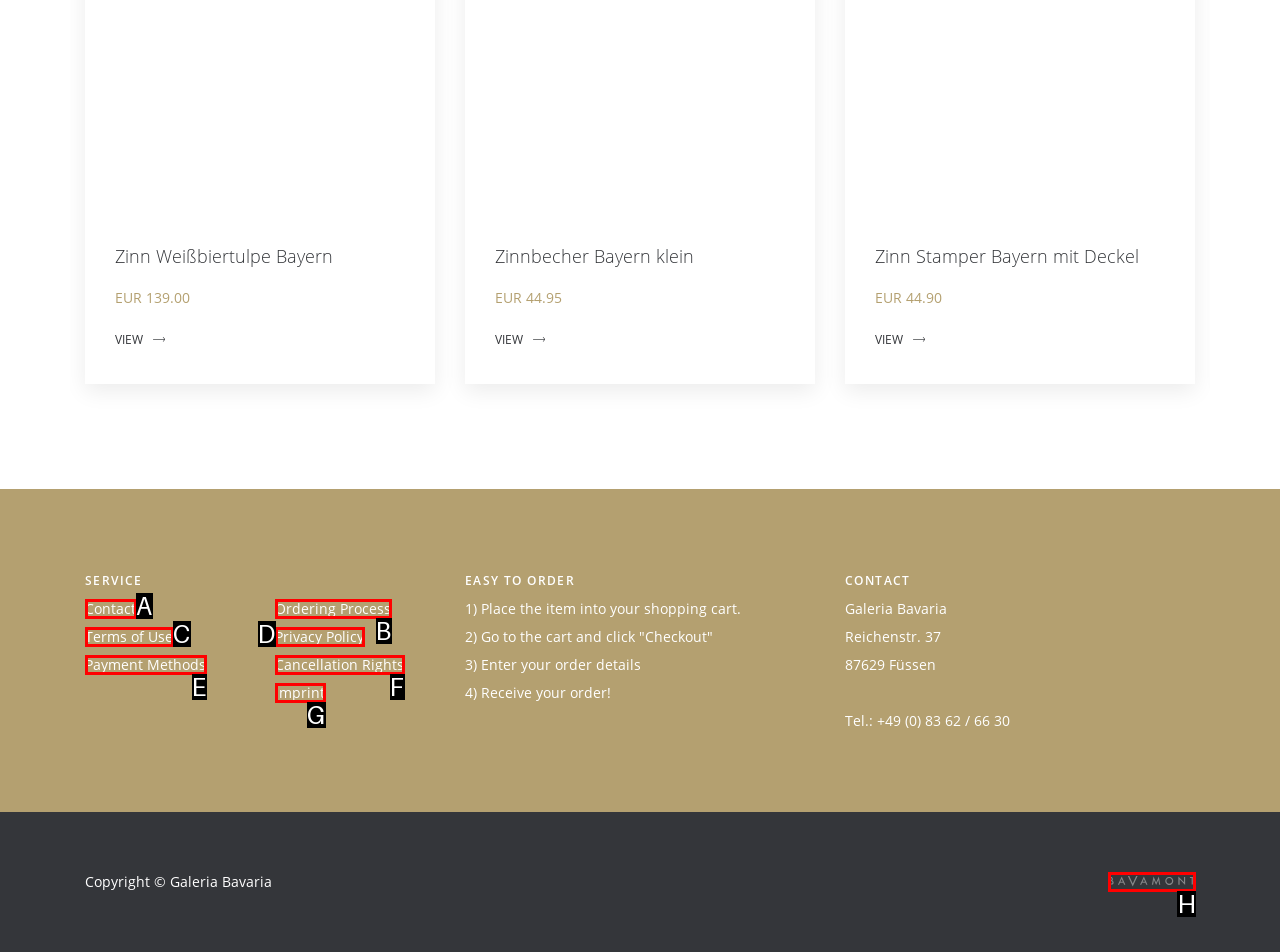Pick the option that should be clicked to perform the following task: View ClickUp for Outlook image
Answer with the letter of the selected option from the available choices.

None